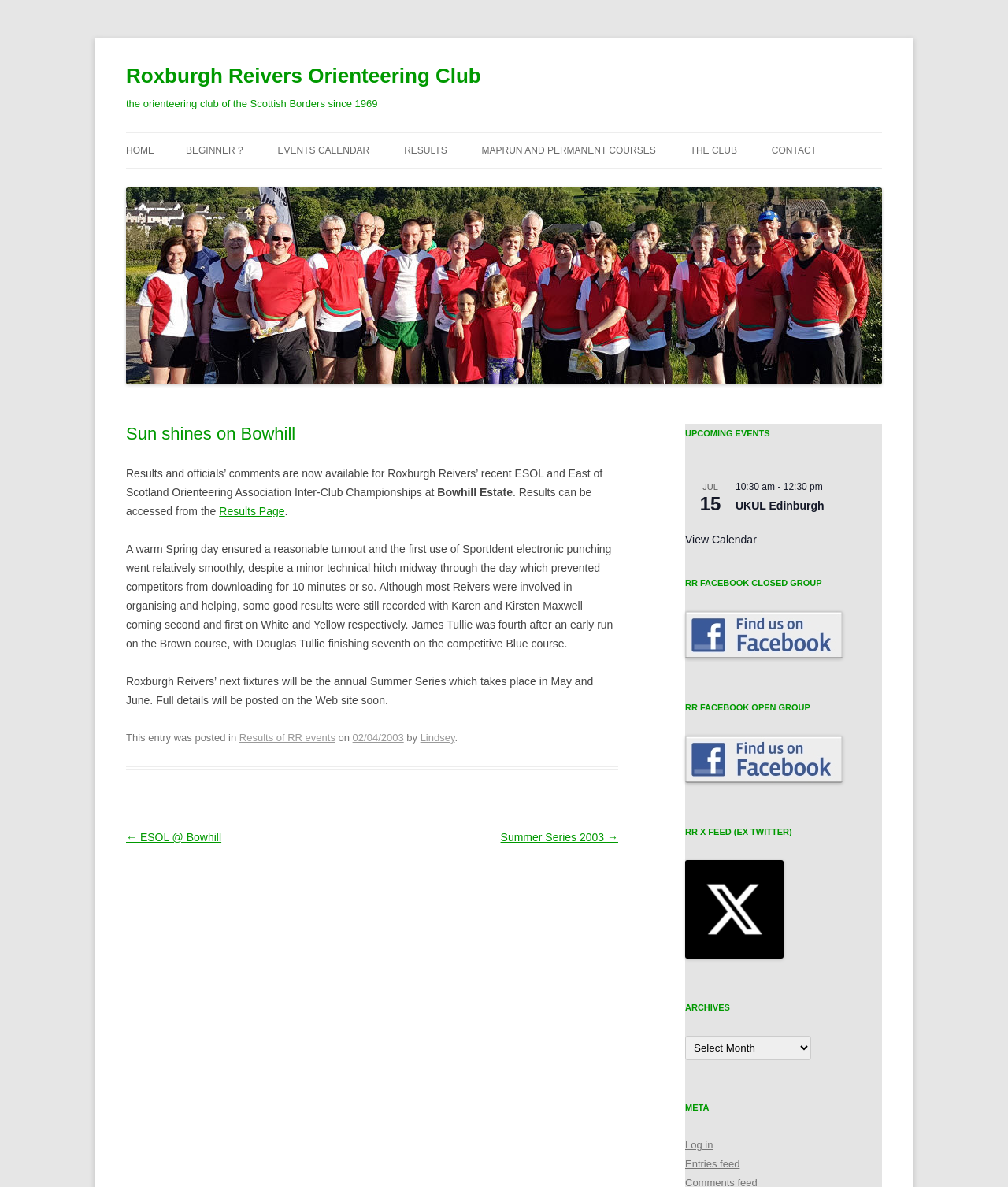Describe every aspect of the webpage in a detailed manner.

The webpage is about the Roxburgh Reivers Orienteering Club, a Scottish Borders-based club since 1969. At the top, there is a heading with the club's name, followed by a link to the club's homepage. Below this, there is a brief description of the club.

The main content of the page is divided into sections. The first section is an article about a recent event, "Sun shines on Bowhill," which took place at Bowhill Estate. The article provides results and officials' comments, as well as a brief report on the event, including the turnout and some notable performances by club members.

To the right of the article, there is a sidebar with links to various sections of the website, including "HOME," "BEGINNER?," "EVENTS CALENDAR," "RESULTS," and others. Below the article, there is a section with upcoming events, including a summer series in May and June.

Further down the page, there is a section with links to results of past events, including "ESOL @ Bowhill" and "Summer Series 2003." Below this, there is a section with upcoming events, including "UKUL Edinburgh" on July 15.

At the bottom of the page, there are links to the club's Facebook groups, both closed and open, as well as a link to view the club's calendar.